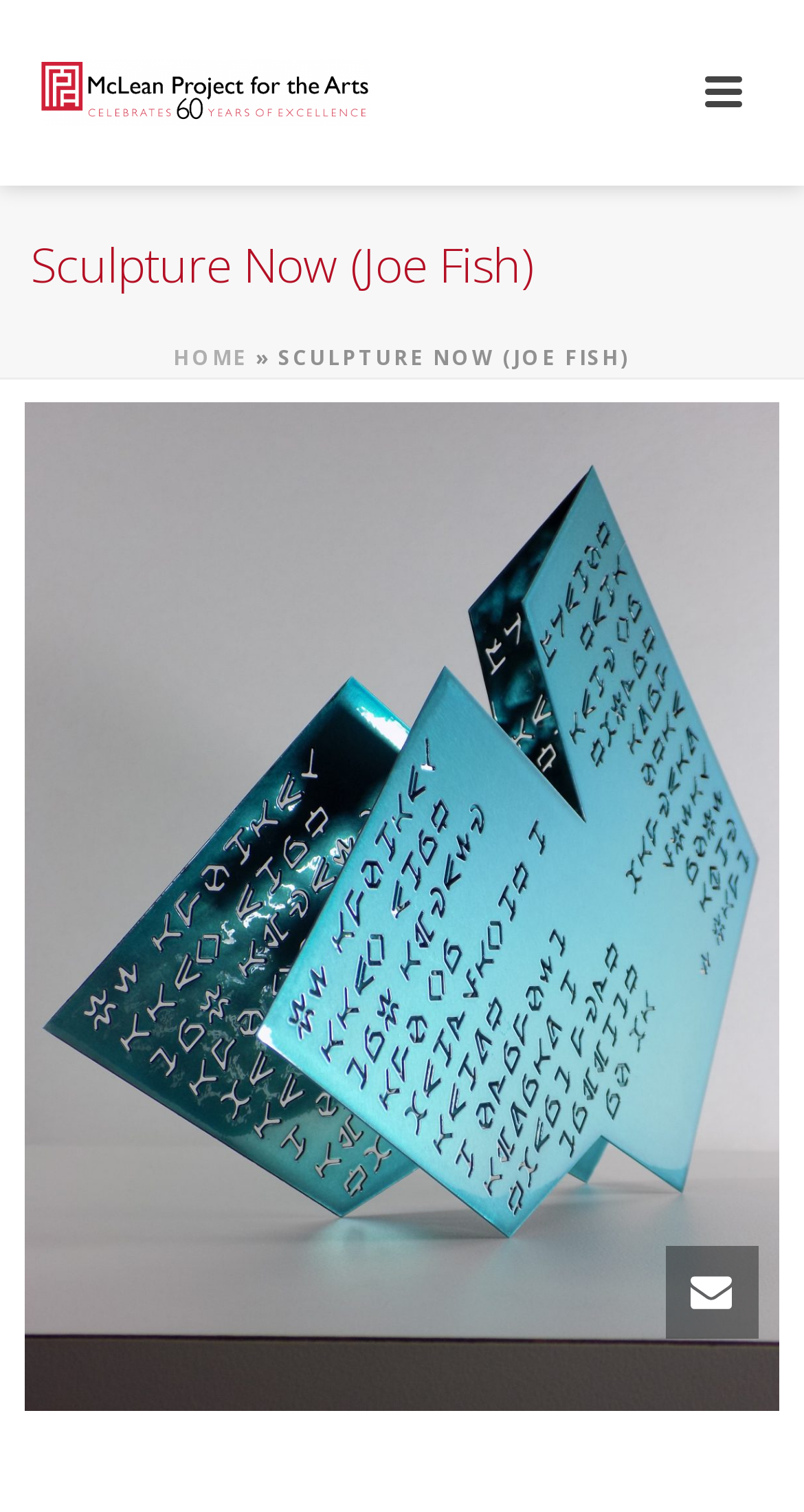Please respond in a single word or phrase: 
What is the name of the sculpture?

Sculpture Now